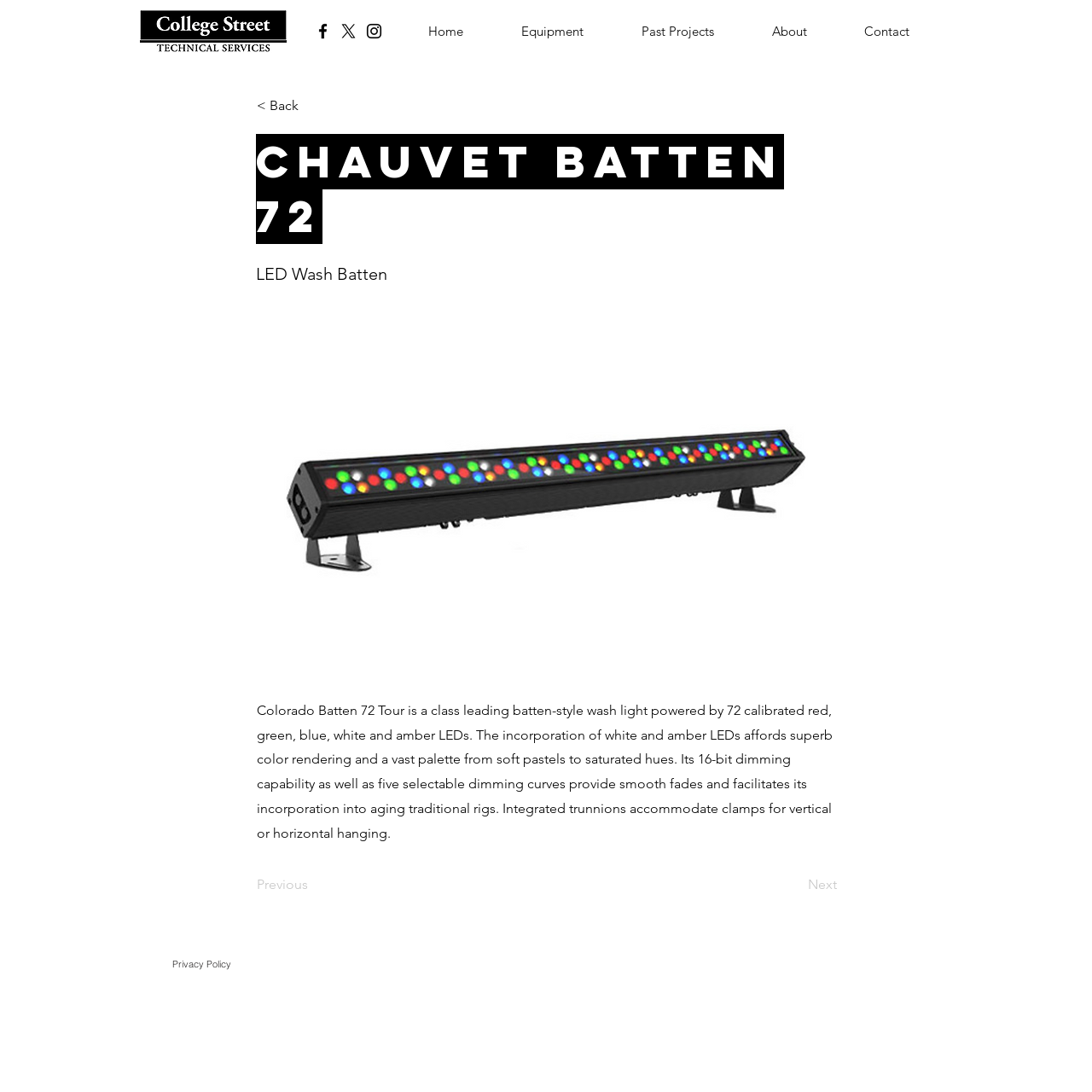Could you indicate the bounding box coordinates of the region to click in order to complete this instruction: "Visit Facebook".

[0.287, 0.02, 0.305, 0.038]